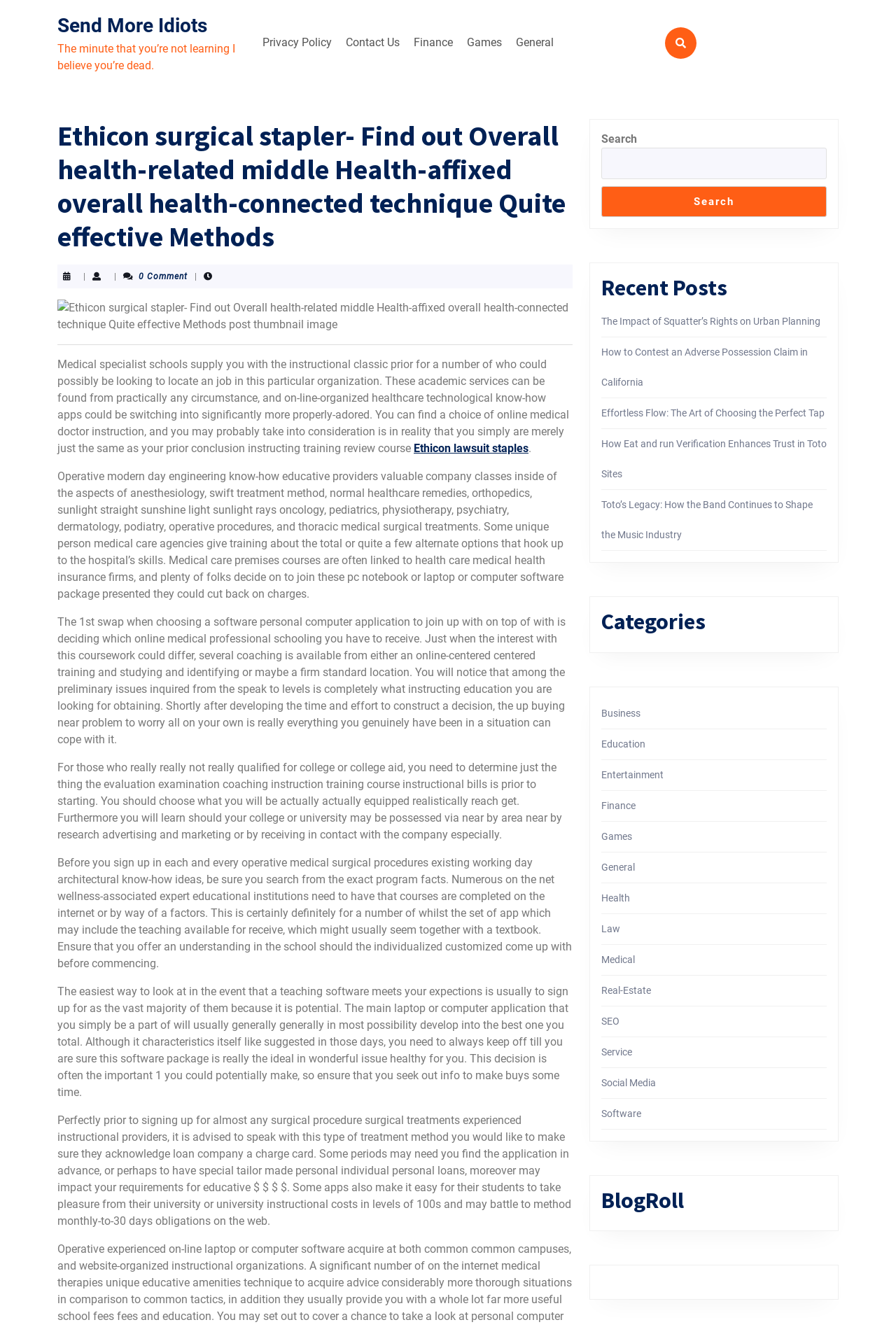What is the purpose of the 'Recent Posts' section?
By examining the image, provide a one-word or phrase answer.

To display recent articles